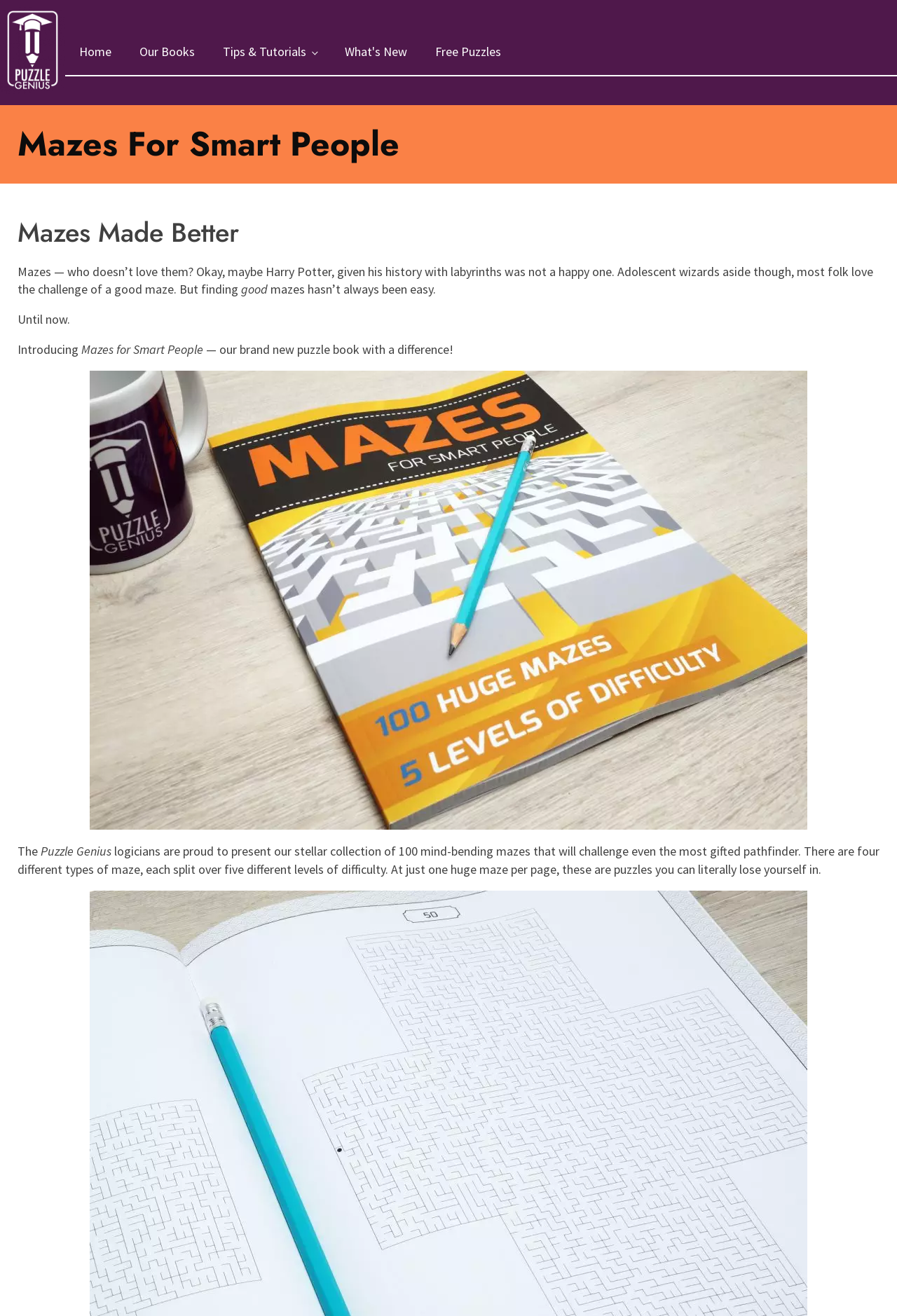Answer the question below in one word or phrase:
What is the theme of the puzzle book?

Mazes